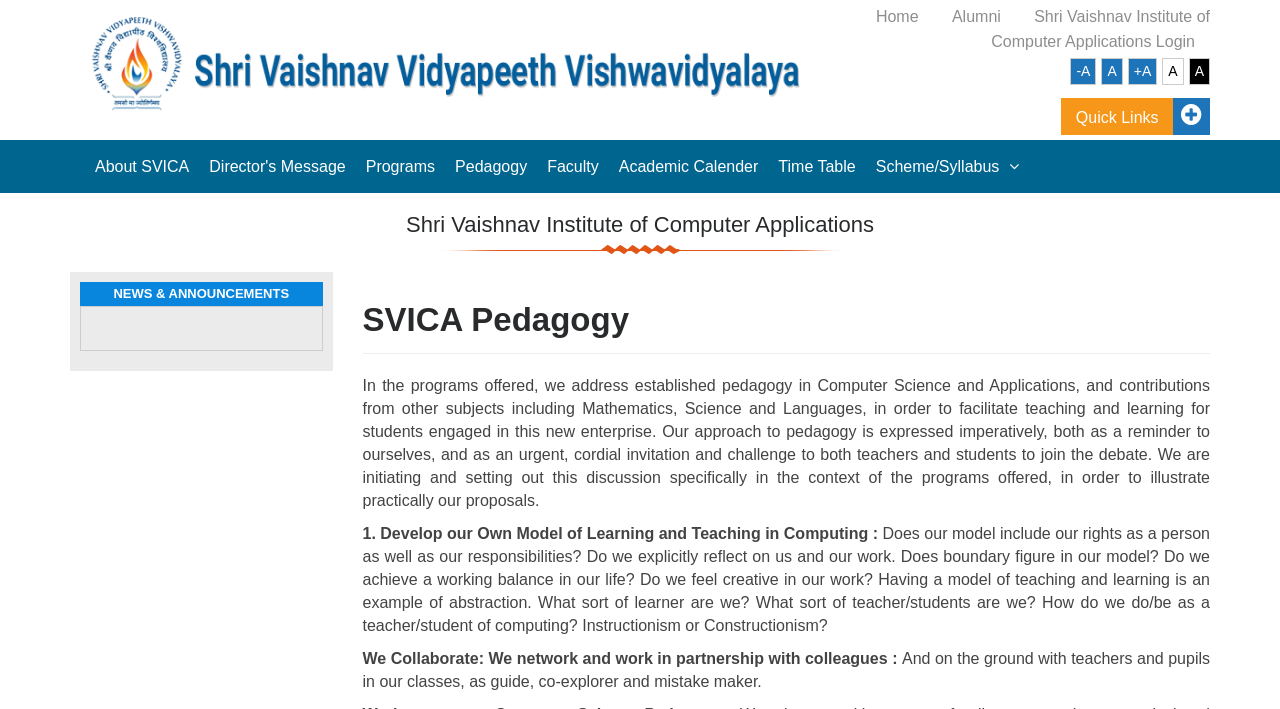What is the text of the webpage's headline?

Shri Vaishnav Institute of Computer Applications